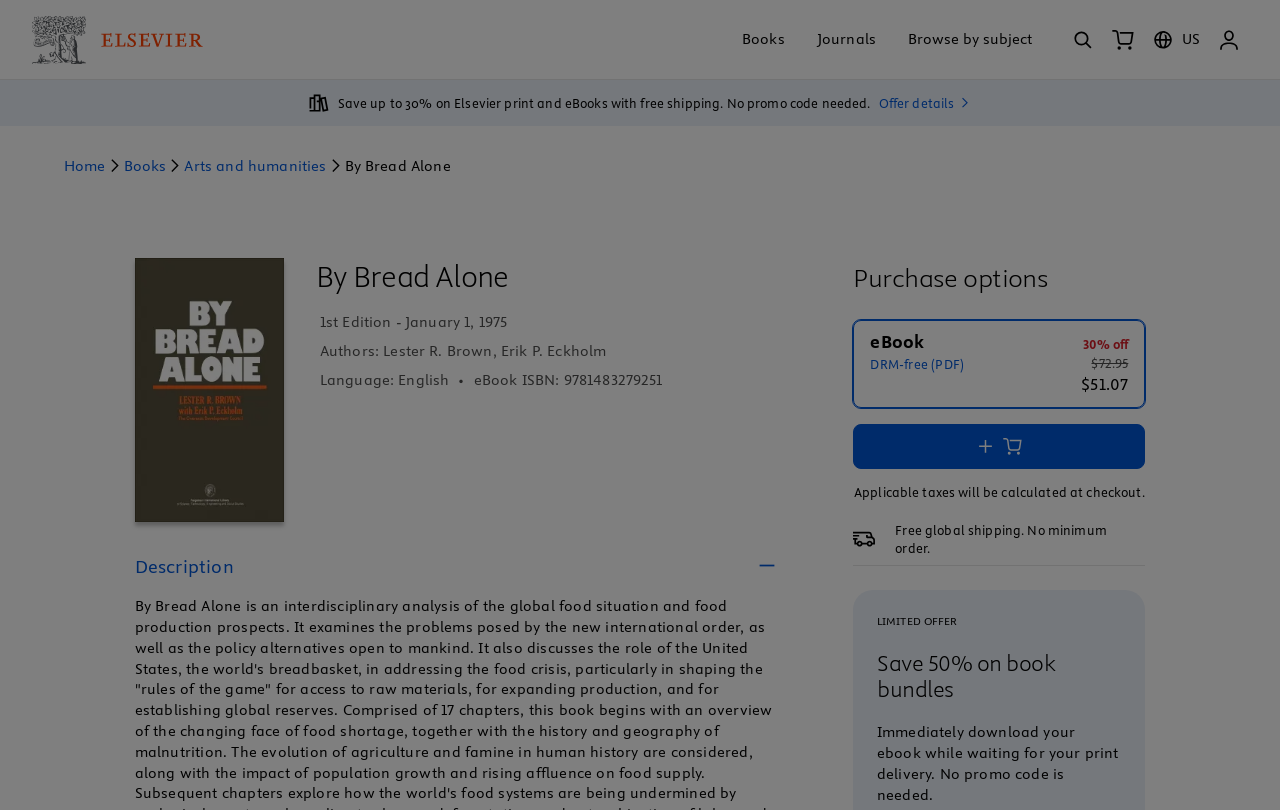Please specify the bounding box coordinates of the clickable region to carry out the following instruction: "Add to cart". The coordinates should be four float numbers between 0 and 1, in the format [left, top, right, bottom].

[0.667, 0.523, 0.895, 0.579]